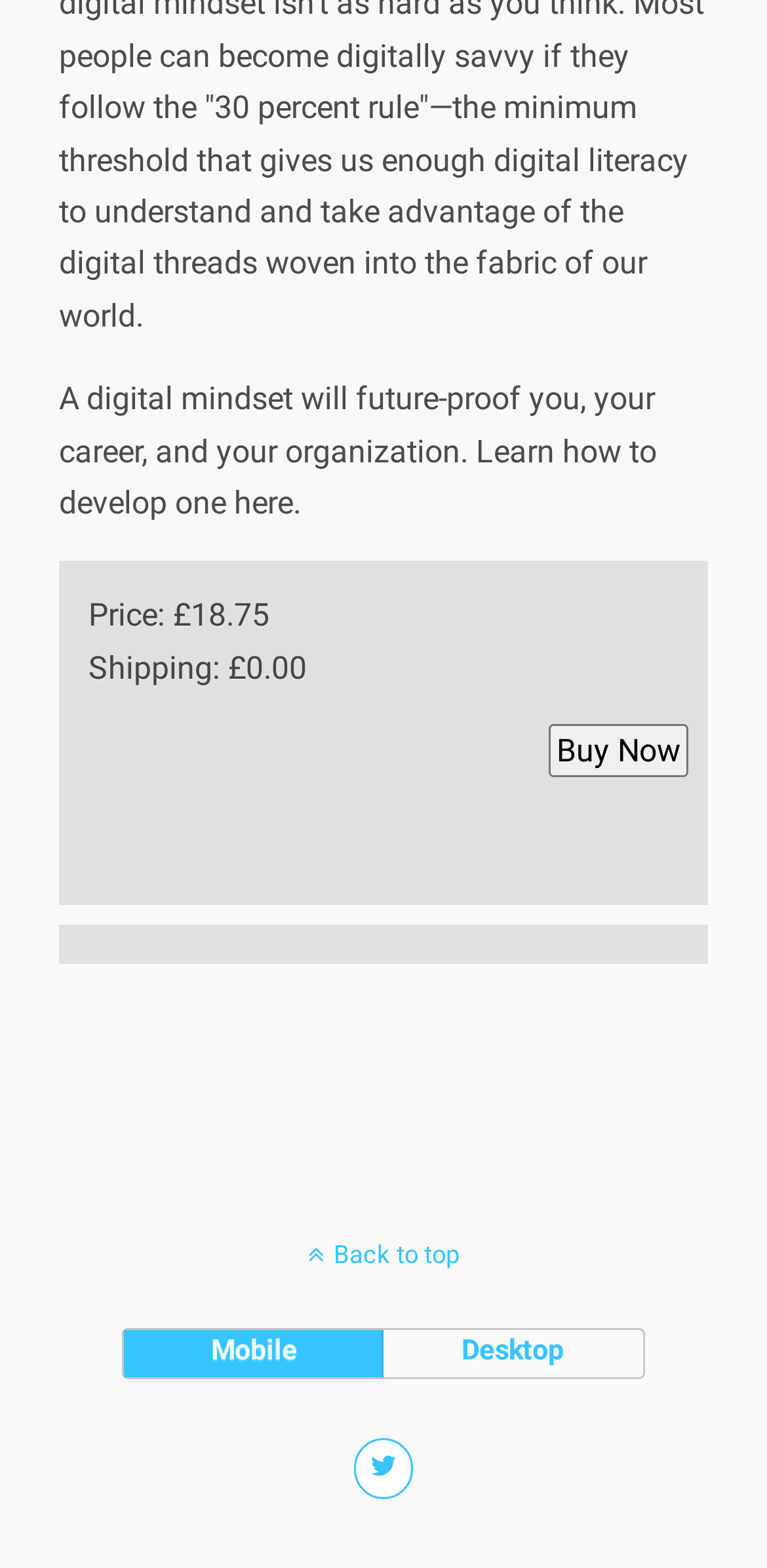Based on the description "value="Buy Now"", find the bounding box of the specified UI element.

[0.715, 0.462, 0.897, 0.496]